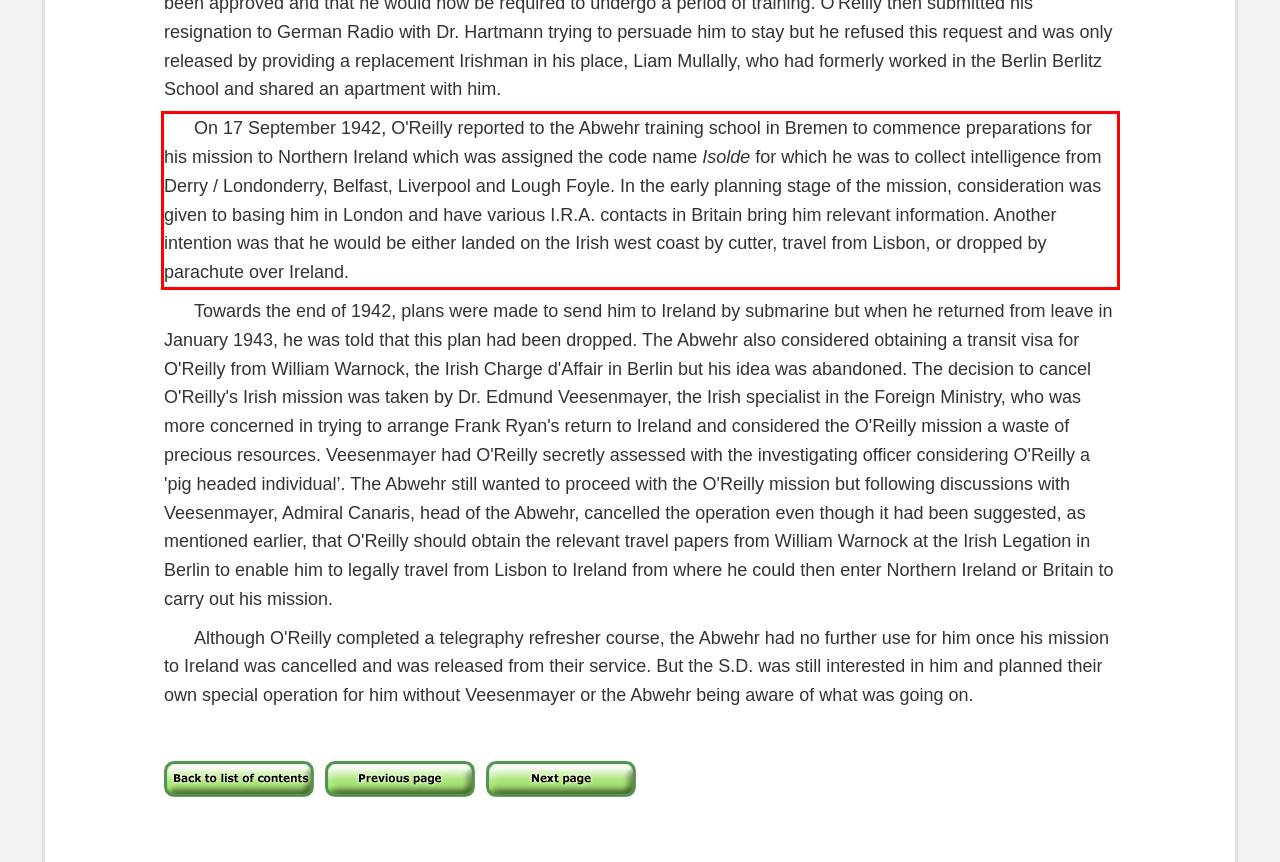Using the webpage screenshot, recognize and capture the text within the red bounding box.

On 17 September 1942, O'Reilly reported to the Abwehr training school in Bremen to commence preparations for his mission to Northern Ireland which was assigned the code name Isolde for which he was to collect intelligence from Derry / Londonderry, Belfast, Liverpool and Lough Foyle. In the early planning stage of the mission, consideration was given to basing him in London and have various I.R.A. contacts in Britain bring him relevant information. Another intention was that he would be either landed on the Irish west coast by cutter, travel from Lisbon, or dropped by parachute over Ireland.